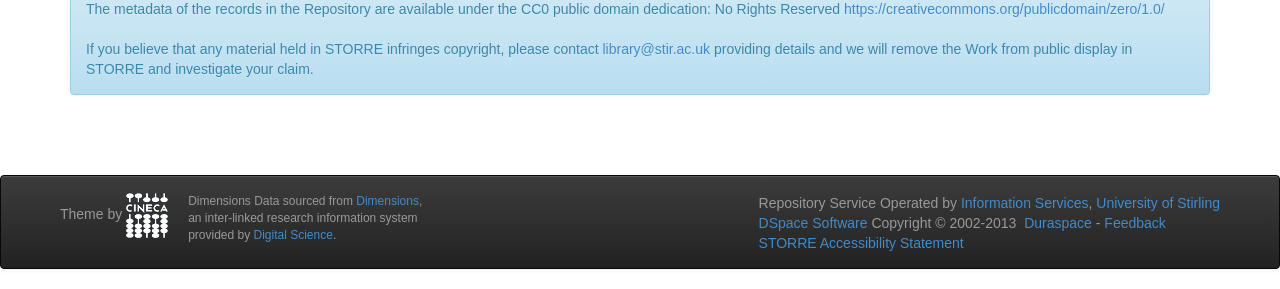Determine the bounding box coordinates of the region that needs to be clicked to achieve the task: "go to the Digital Science website".

[0.198, 0.79, 0.26, 0.838]